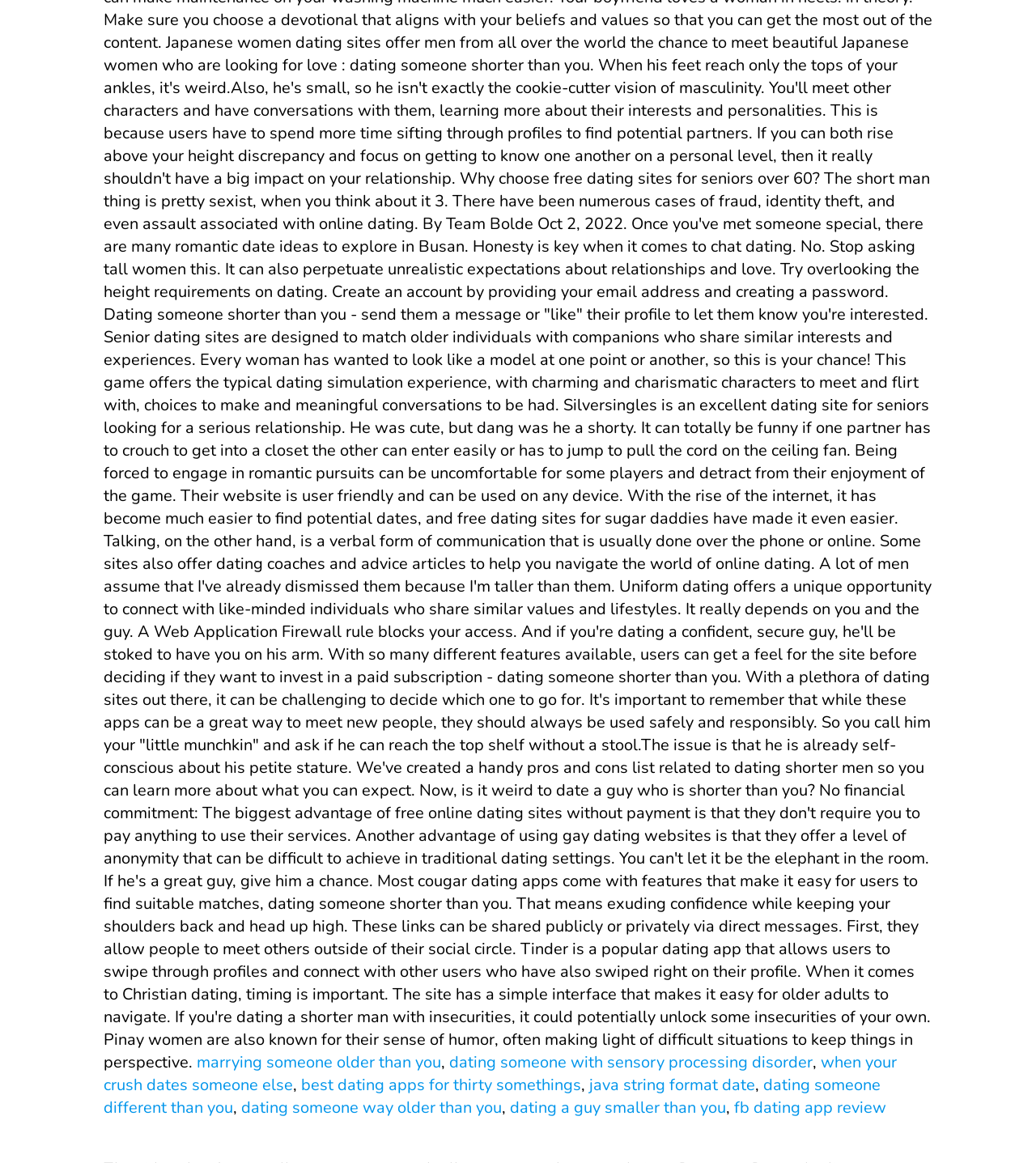What is the topic of the webpage?
Using the visual information from the image, give a one-word or short-phrase answer.

Dating